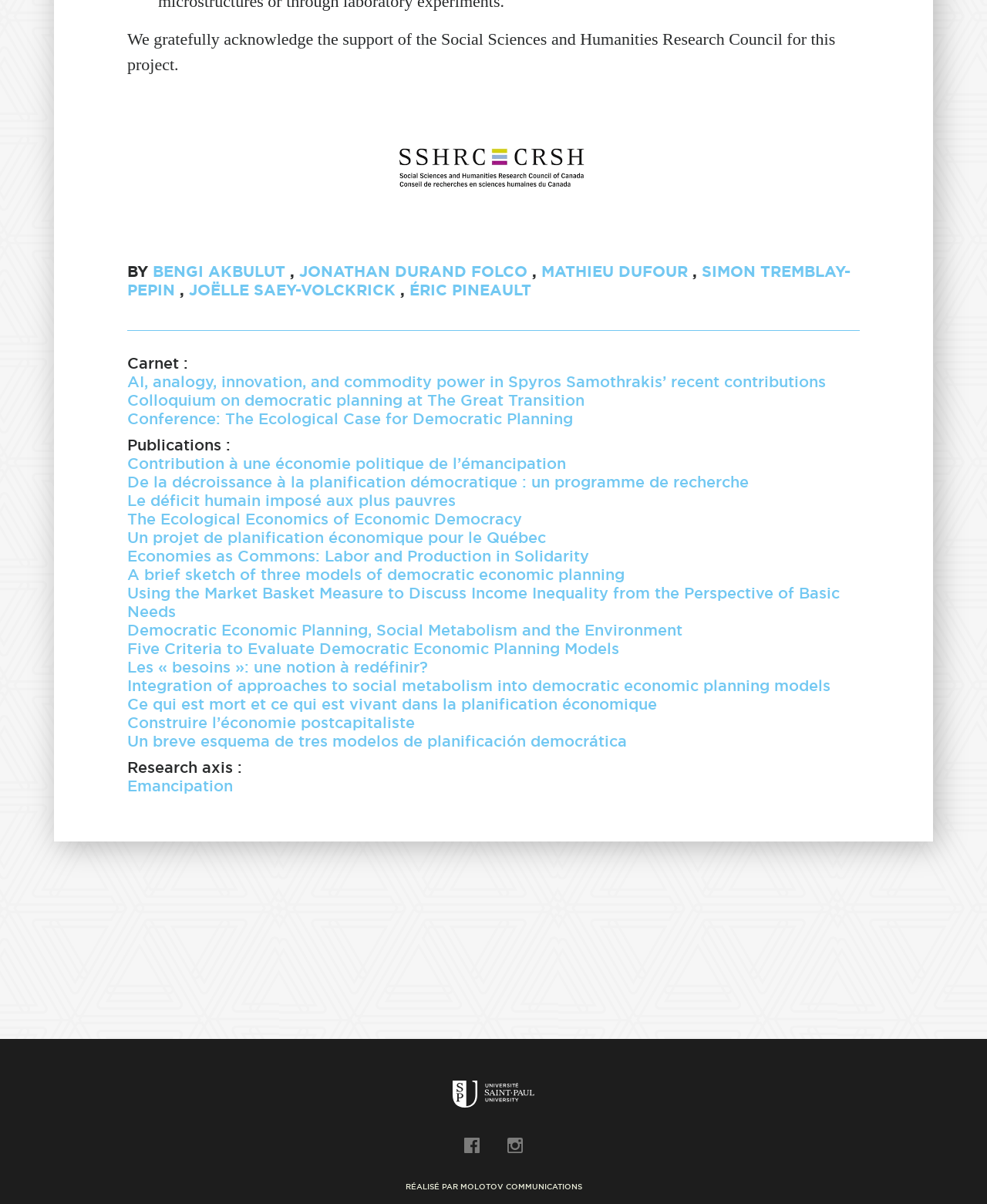Locate the coordinates of the bounding box for the clickable region that fulfills this instruction: "read about how to help".

None